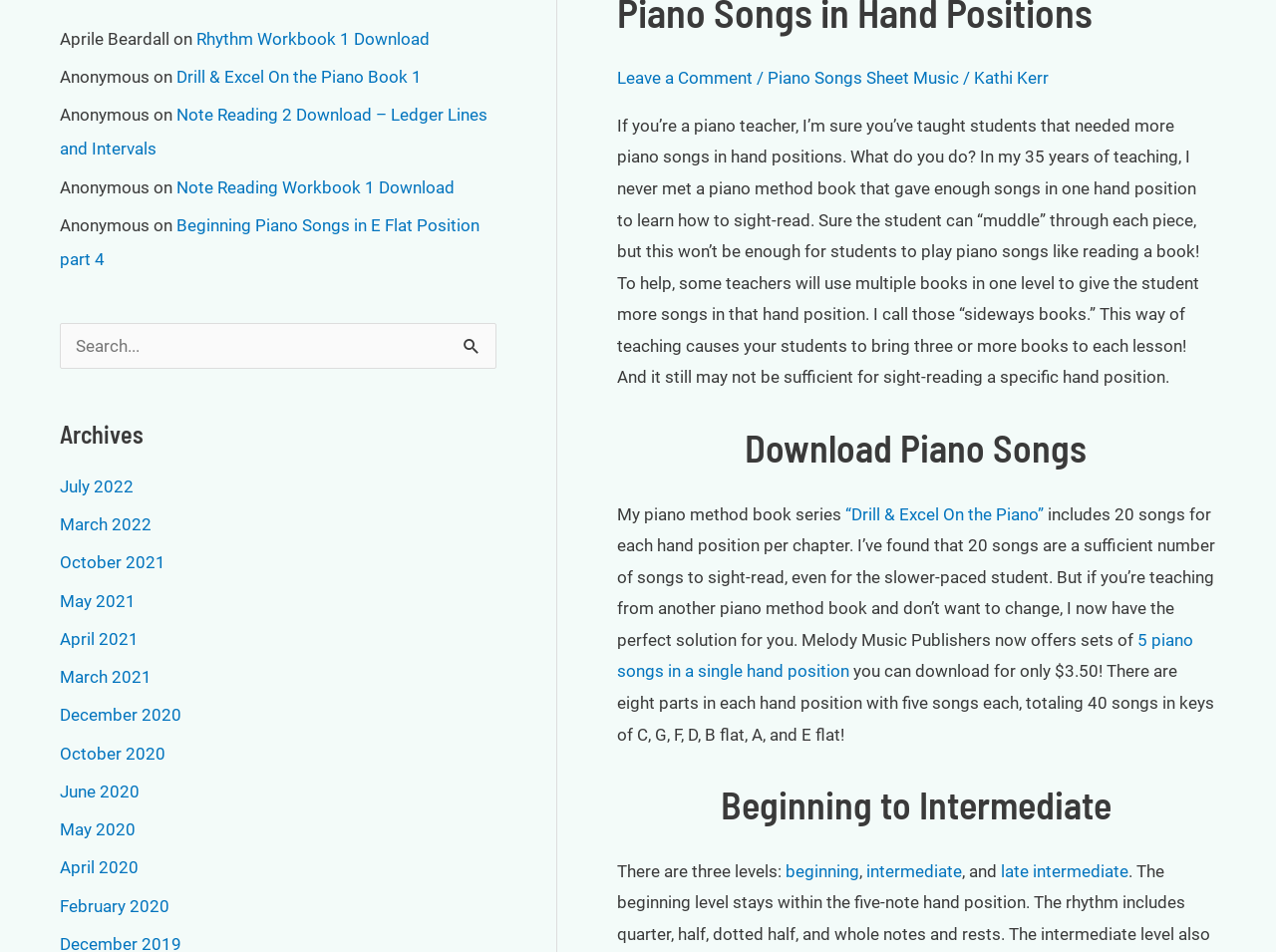Please mark the bounding box coordinates of the area that should be clicked to carry out the instruction: "Download 'Note Reading 2'".

[0.047, 0.11, 0.382, 0.167]